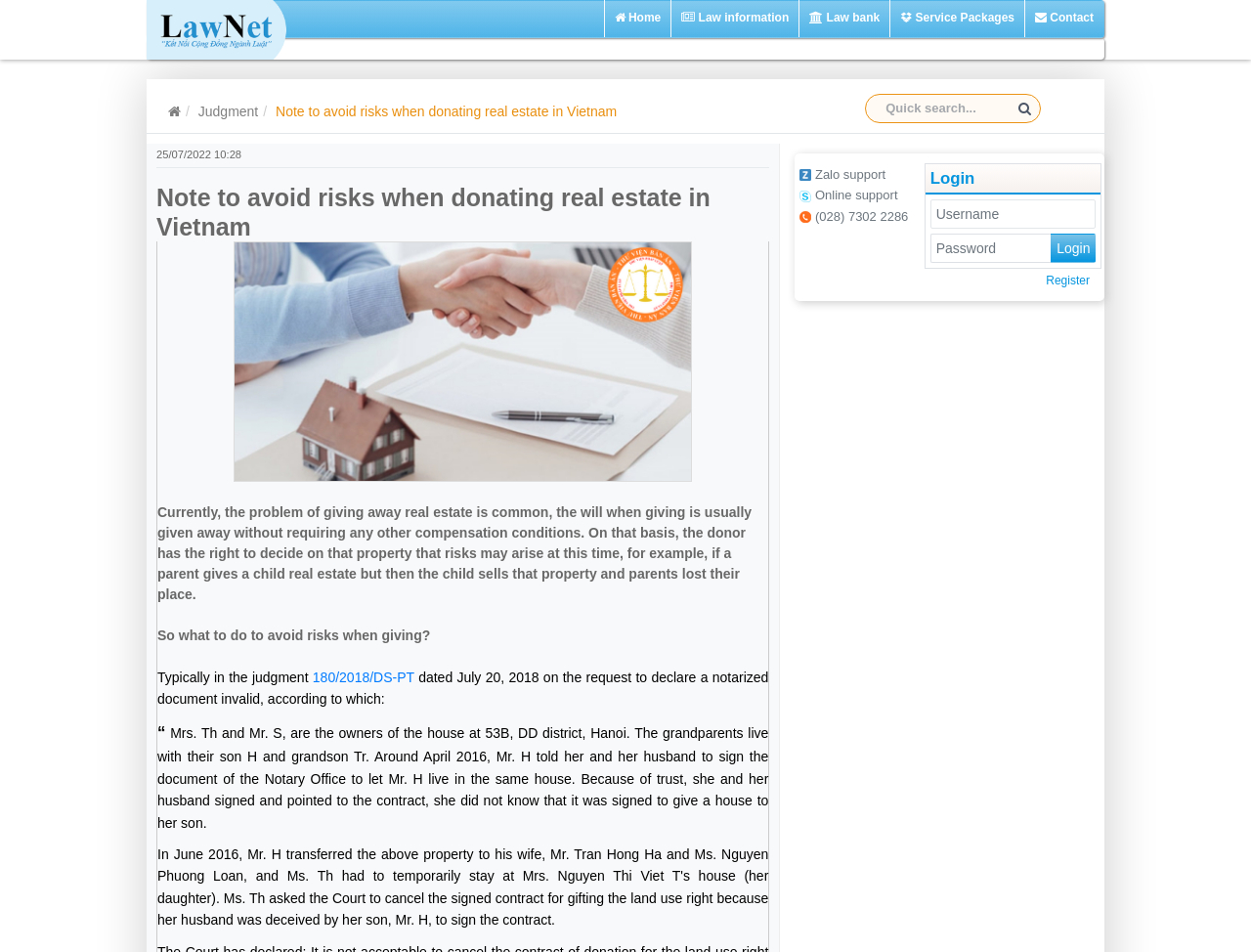Can you provide the bounding box coordinates for the element that should be clicked to implement the instruction: "Login to the system"?

[0.84, 0.246, 0.876, 0.276]